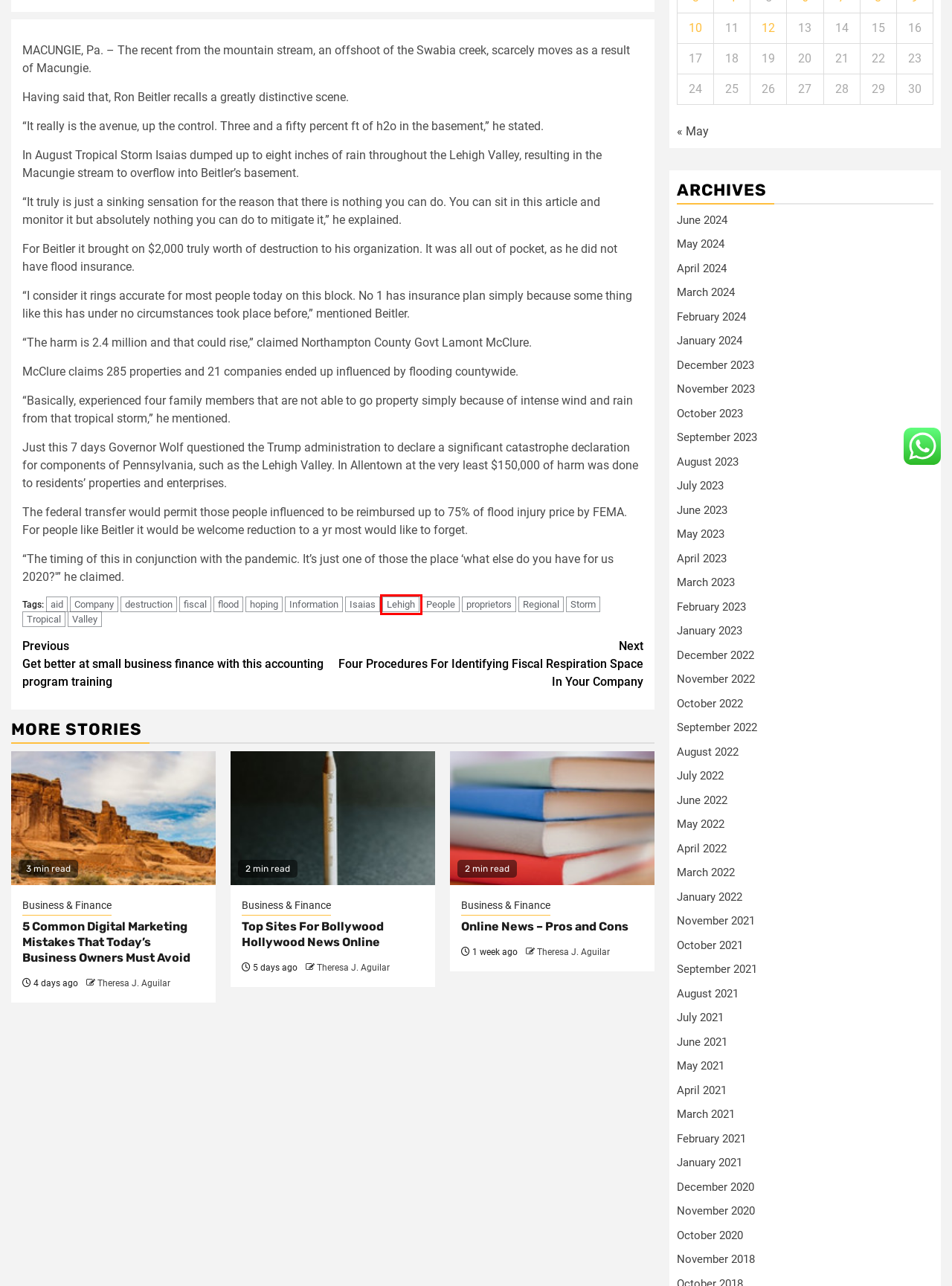You are given a screenshot of a webpage within which there is a red rectangle bounding box. Please choose the best webpage description that matches the new webpage after clicking the selected element in the bounding box. Here are the options:
A. May 2023 – Basilico13
B. Company – Basilico13
C. Information – Basilico13
D. destruction – Basilico13
E. May 2024 – Basilico13
F. Lehigh – Basilico13
G. October 2023 – Basilico13
H. November 2023 – Basilico13

F